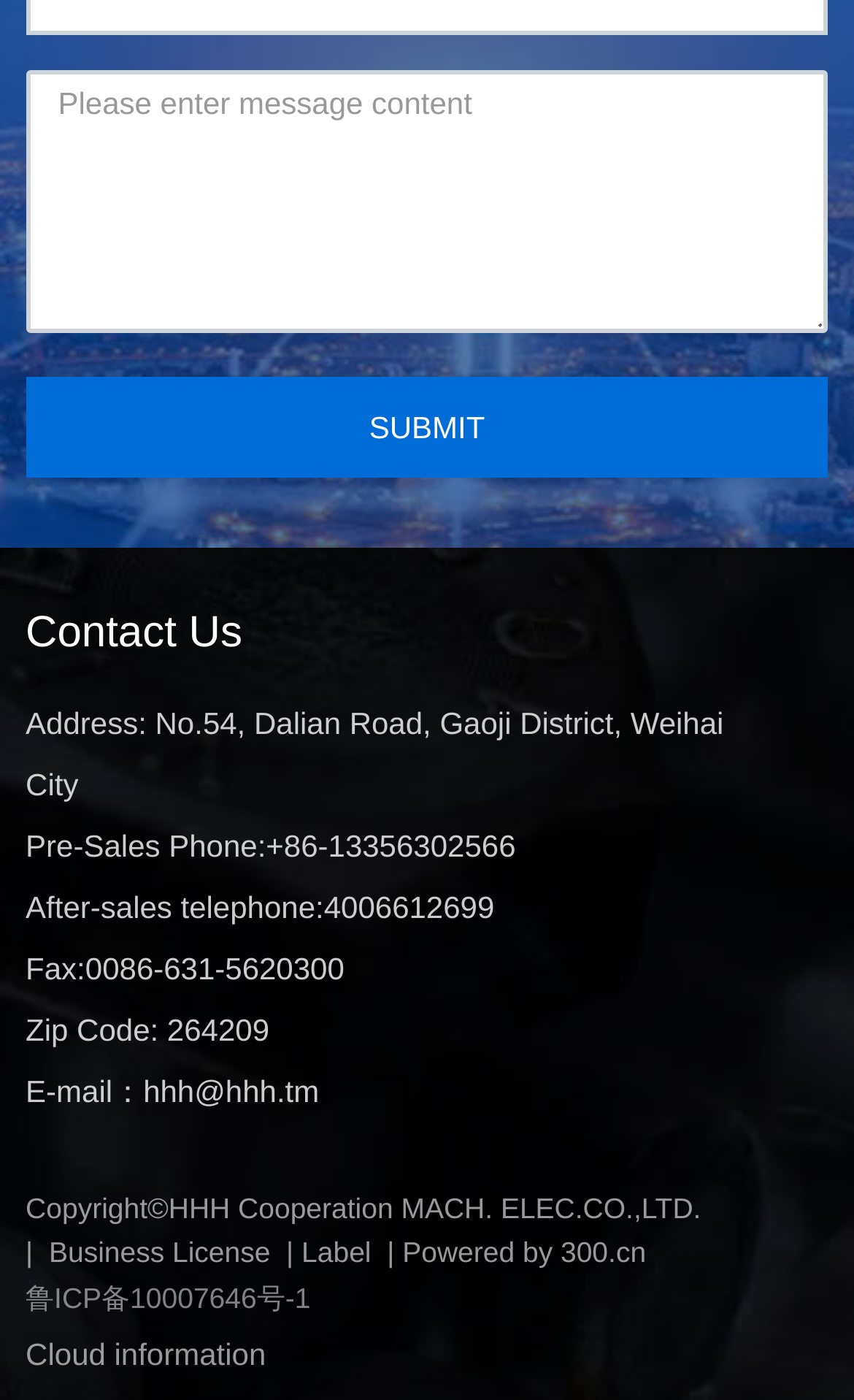Determine the bounding box coordinates of the UI element described below. Use the format (top-left x, top-left y, bottom-right x, bottom-right y) with floating point numbers between 0 and 1: rotating proxies

None